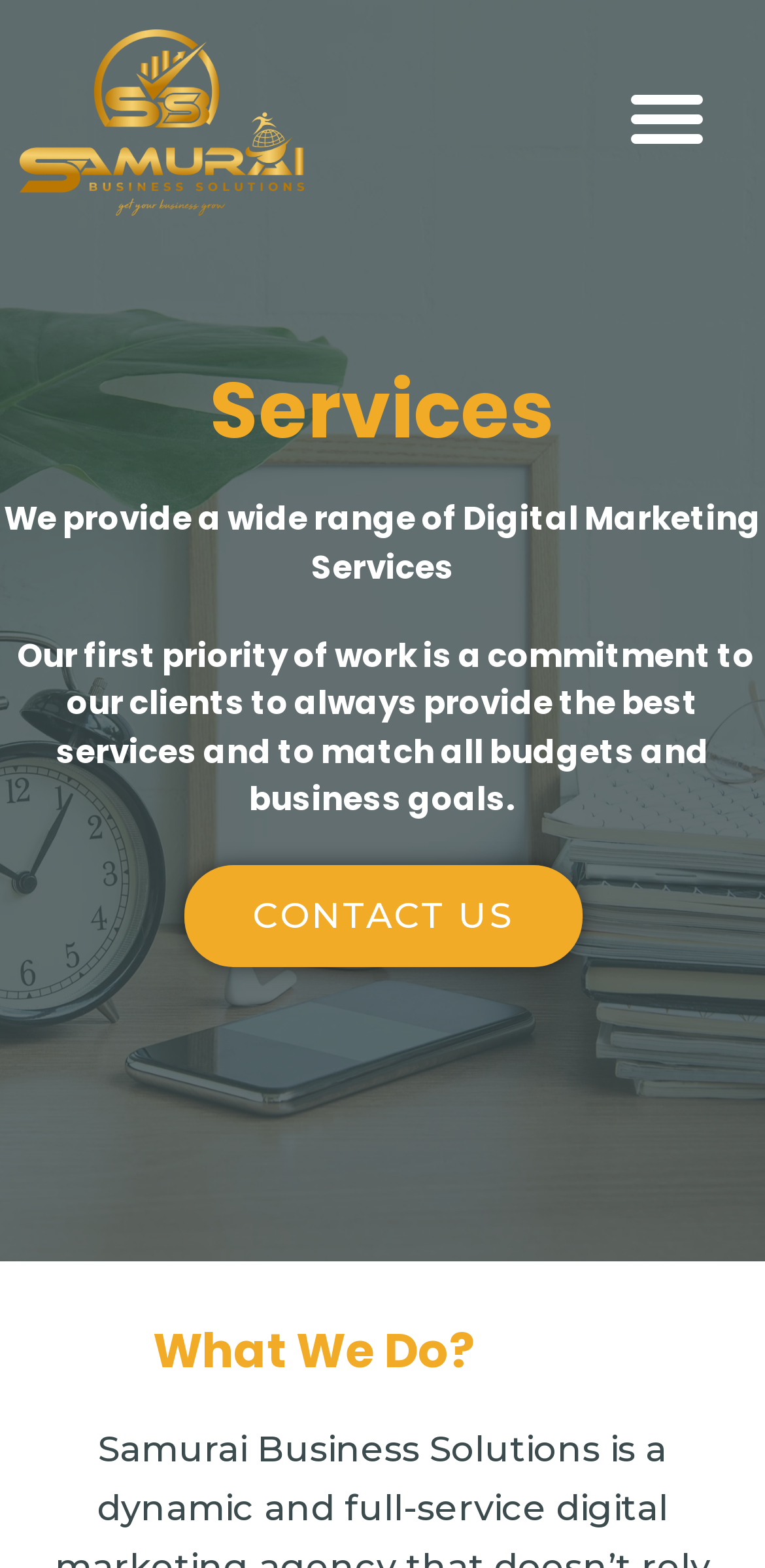Identify the bounding box for the element characterized by the following description: "Contact us".

[0.24, 0.552, 0.76, 0.617]